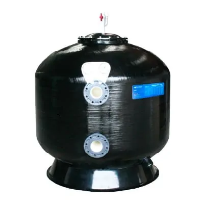What is the purpose of the gasket sealed access points?
Please answer using one word or phrase, based on the screenshot.

easy maintenance